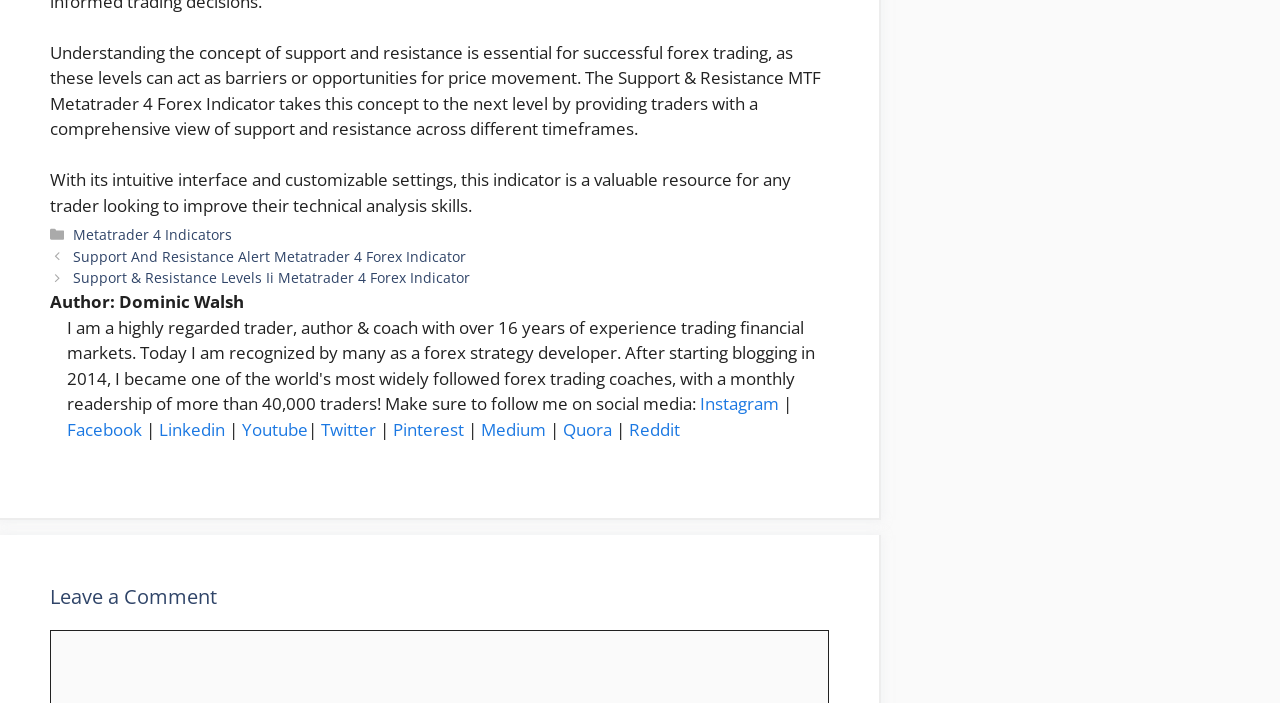Please find the bounding box coordinates of the element that you should click to achieve the following instruction: "Click on Metatrader 4 Indicators". The coordinates should be presented as four float numbers between 0 and 1: [left, top, right, bottom].

[0.057, 0.32, 0.181, 0.347]